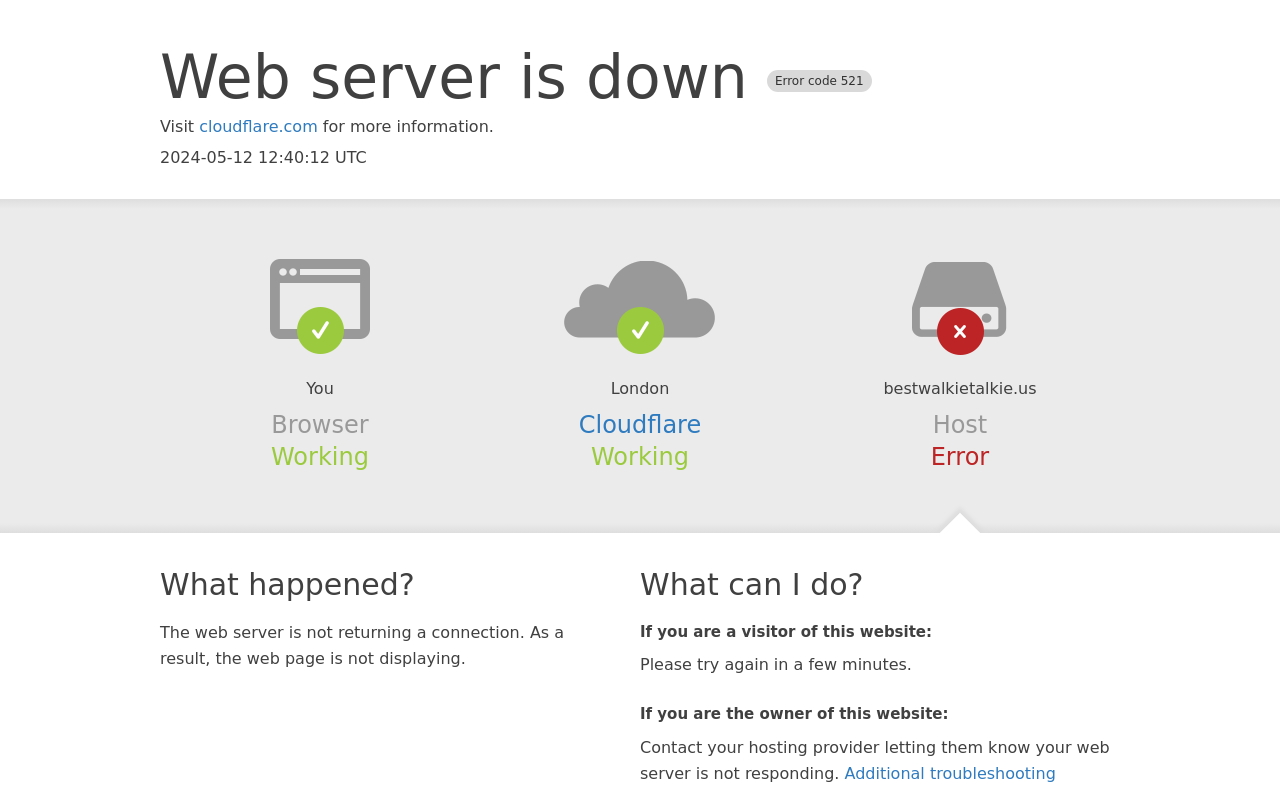Provide the bounding box coordinates of the UI element this sentence describes: "Cloudflare".

[0.452, 0.521, 0.548, 0.556]